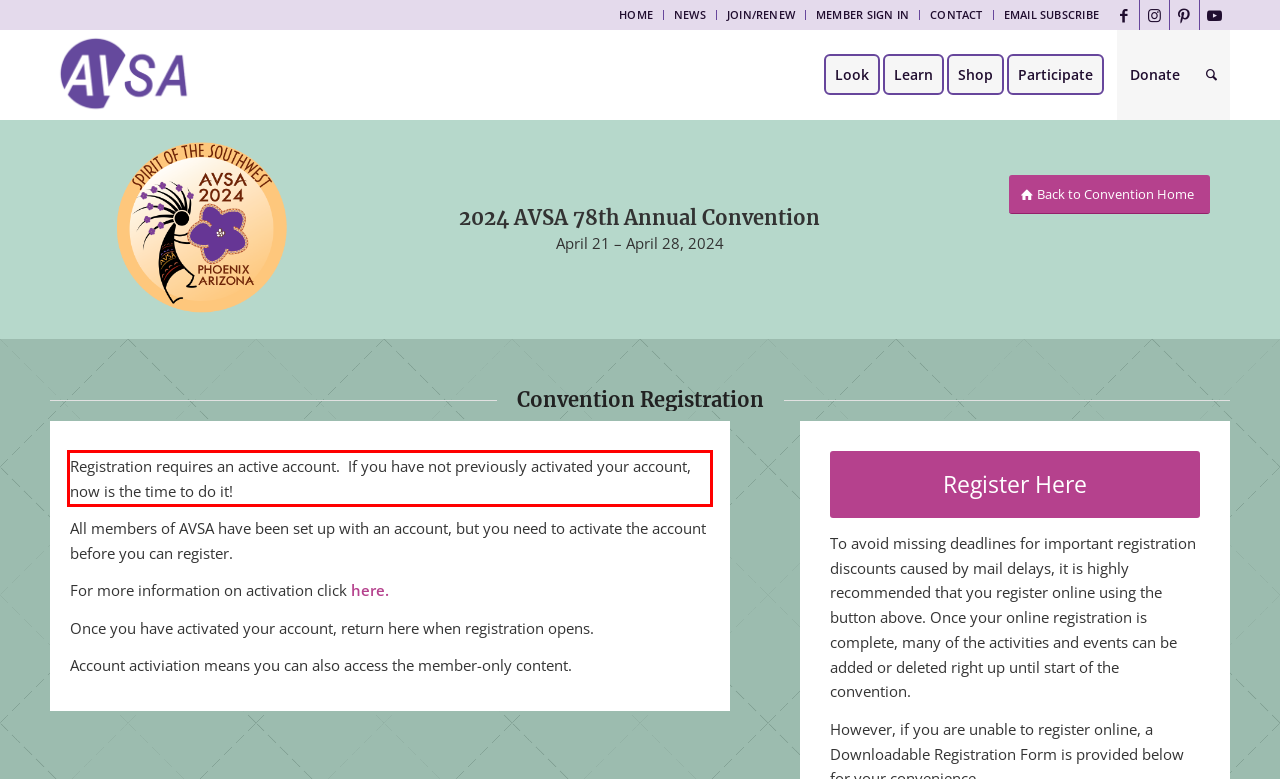Please identify and extract the text content from the UI element encased in a red bounding box on the provided webpage screenshot.

Registration requires an active account. If you have not previously activated your account, now is the time to do it!